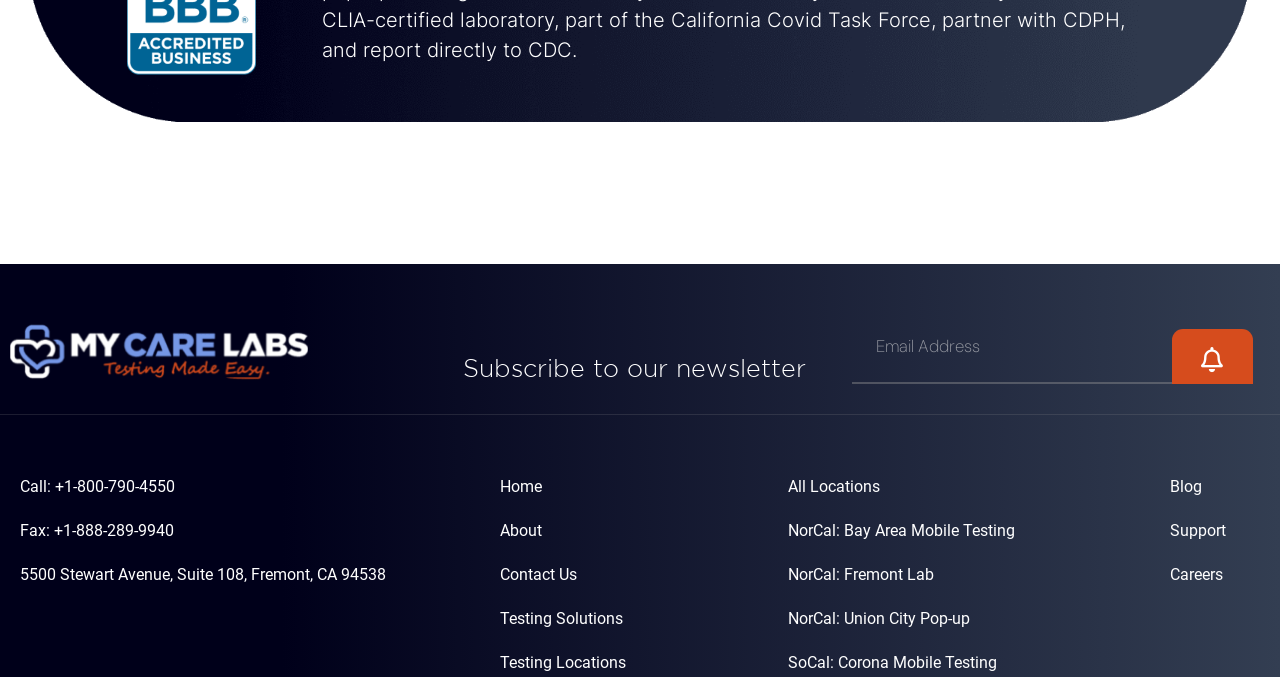Using the provided element description: "parent_node: Email name="form_fields[field_02812a0]" placeholder="Email Address"", determine the bounding box coordinates of the corresponding UI element in the screenshot.

[0.665, 0.46, 0.916, 0.567]